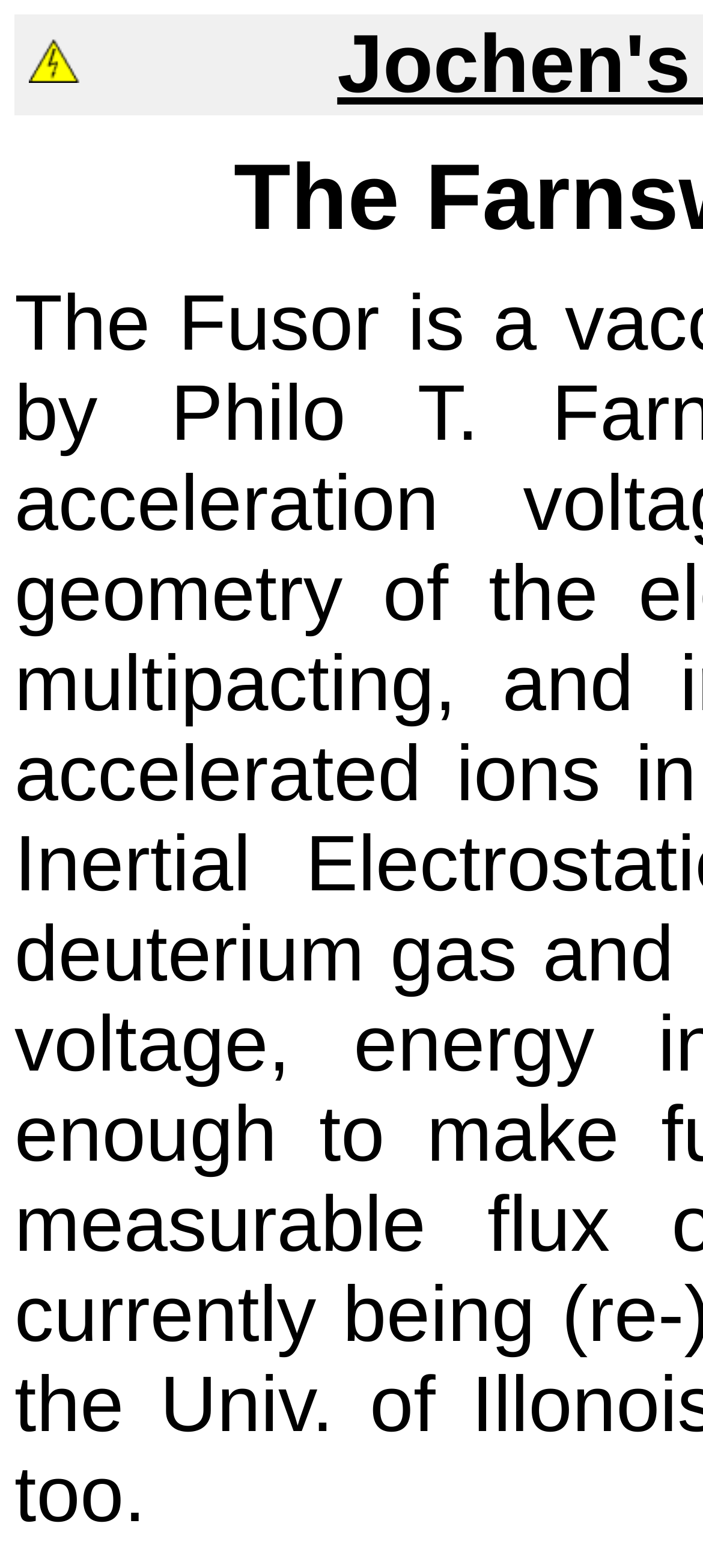Please find and generate the text of the main header of the webpage.

The Farnsworth/Hirsch Fusor